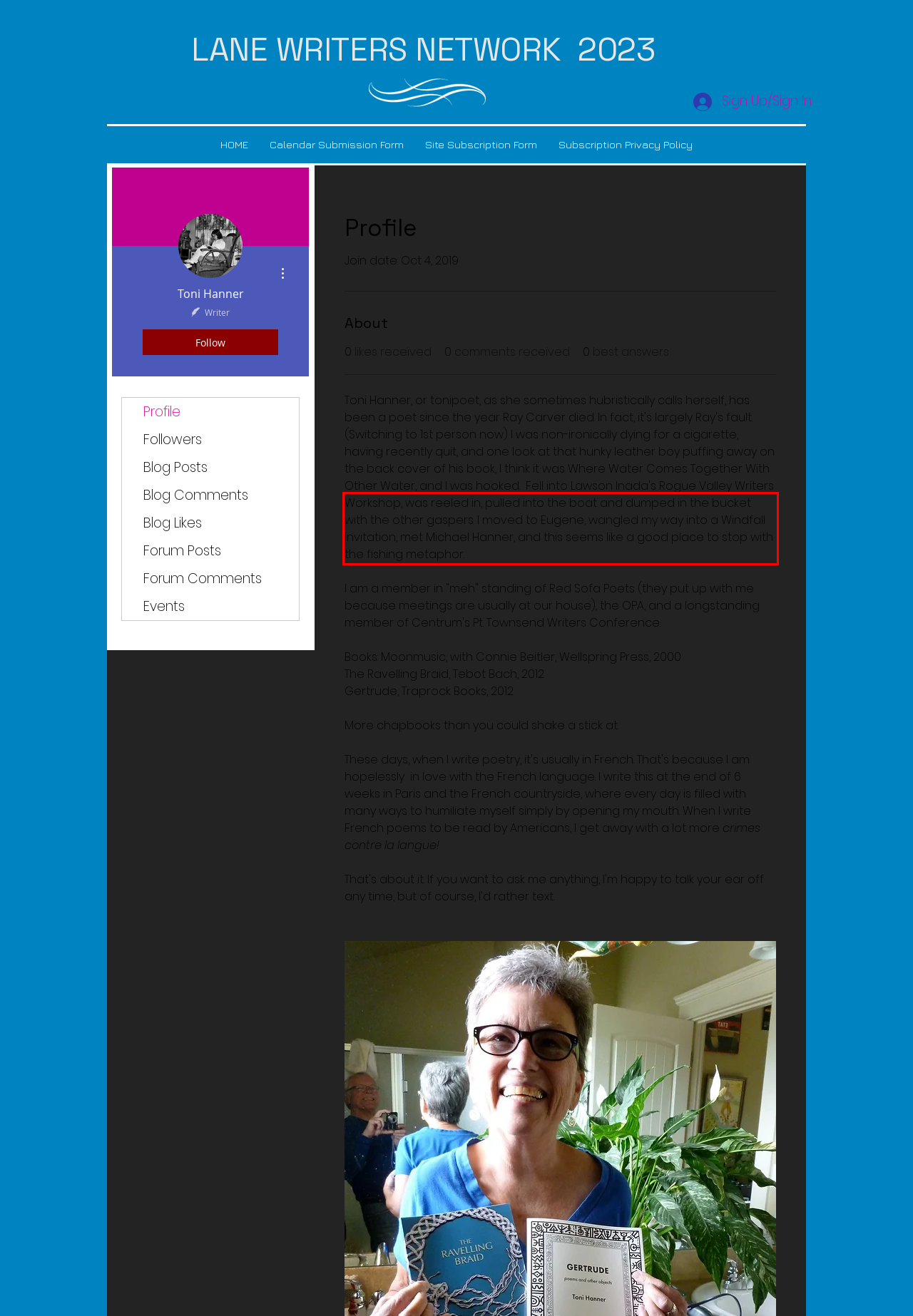Identify the red bounding box in the webpage screenshot and perform OCR to generate the text content enclosed.

Workshop, was reeled in, pulled into the boat and dumped in the bucket with the other gaspers. I moved to Eugene, wangled my way into a Windfall invitation, met Michael Hanner, and this seems like a good place to stop with the fishing metaphor.